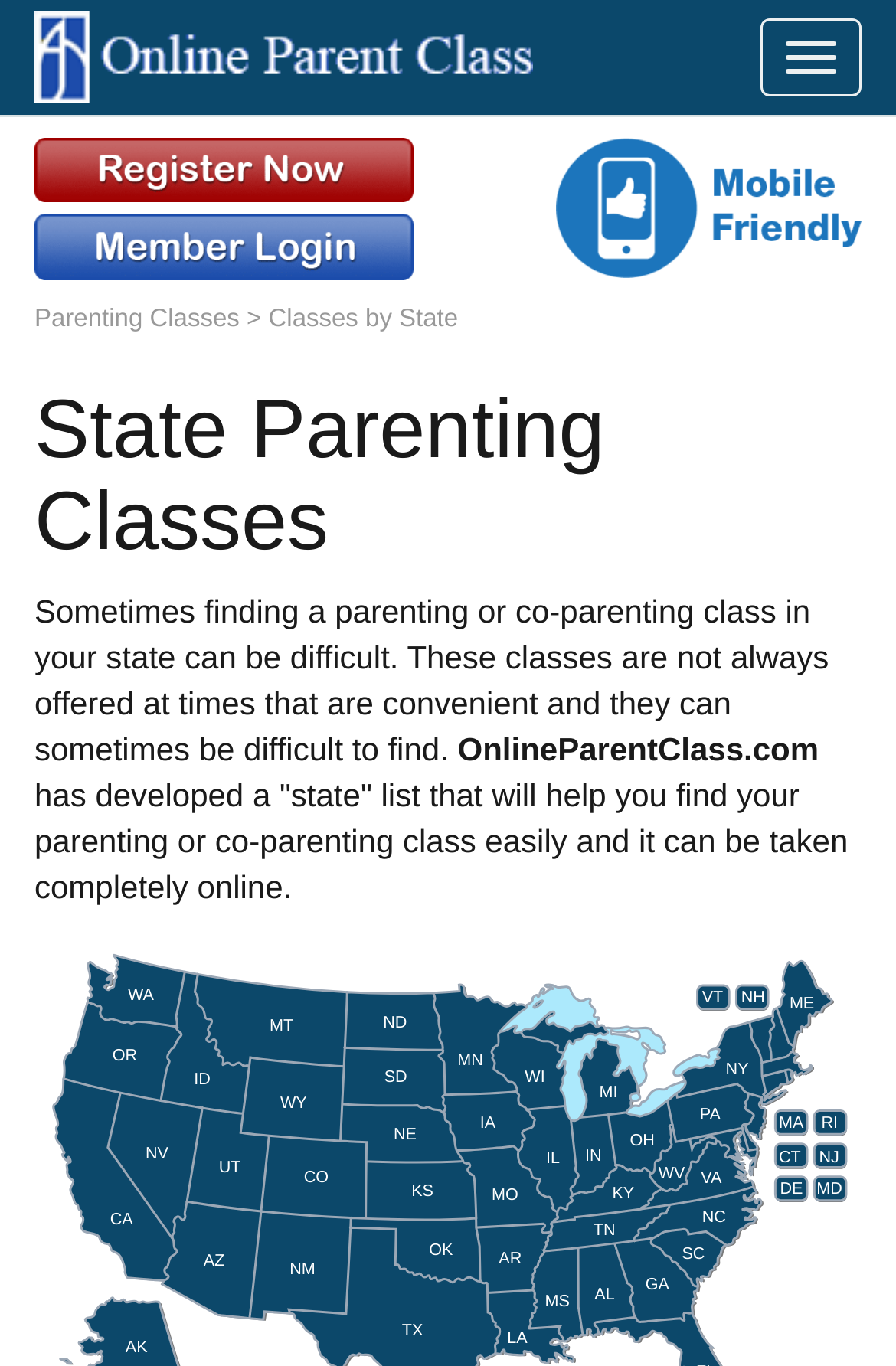Find the coordinates for the bounding box of the element with this description: "Classes by State".

[0.3, 0.223, 0.511, 0.243]